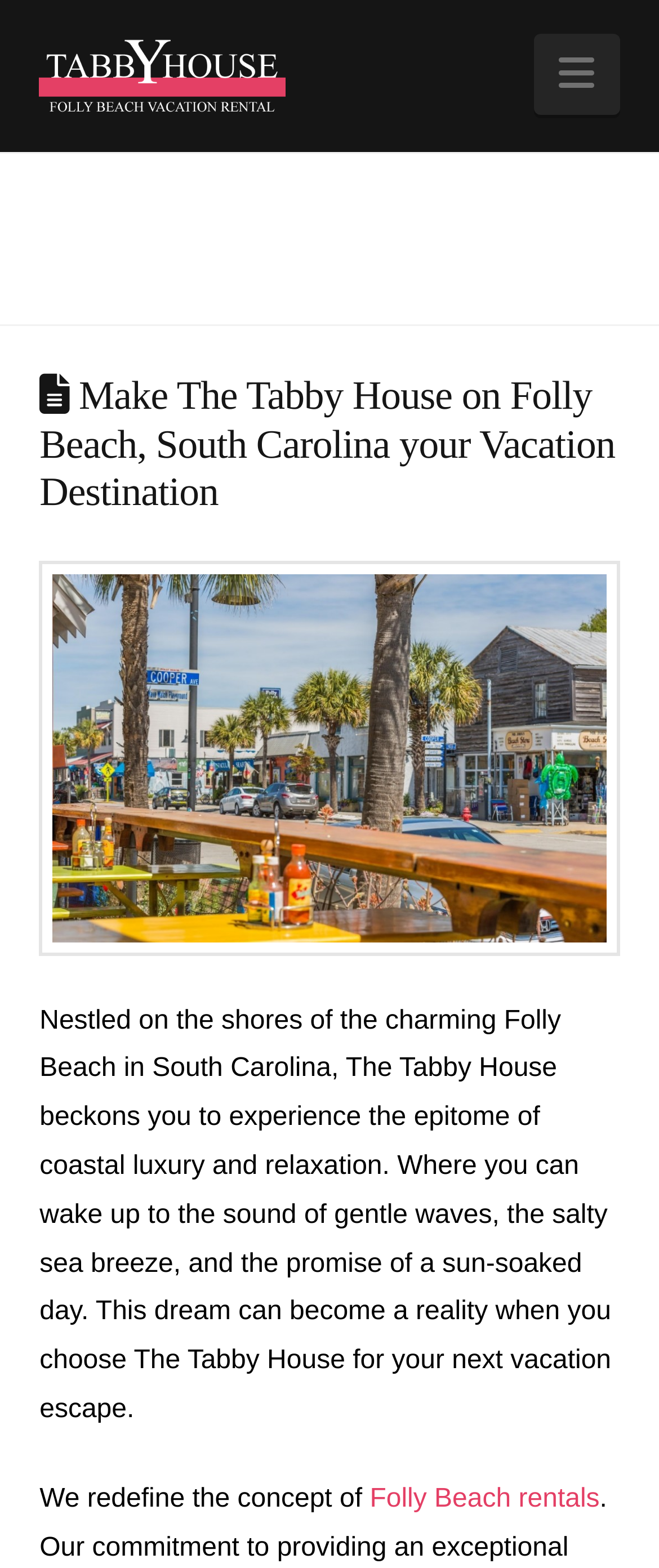Kindly respond to the following question with a single word or a brief phrase: 
Where is The Tabby House located?

Folly Beach, South Carolina